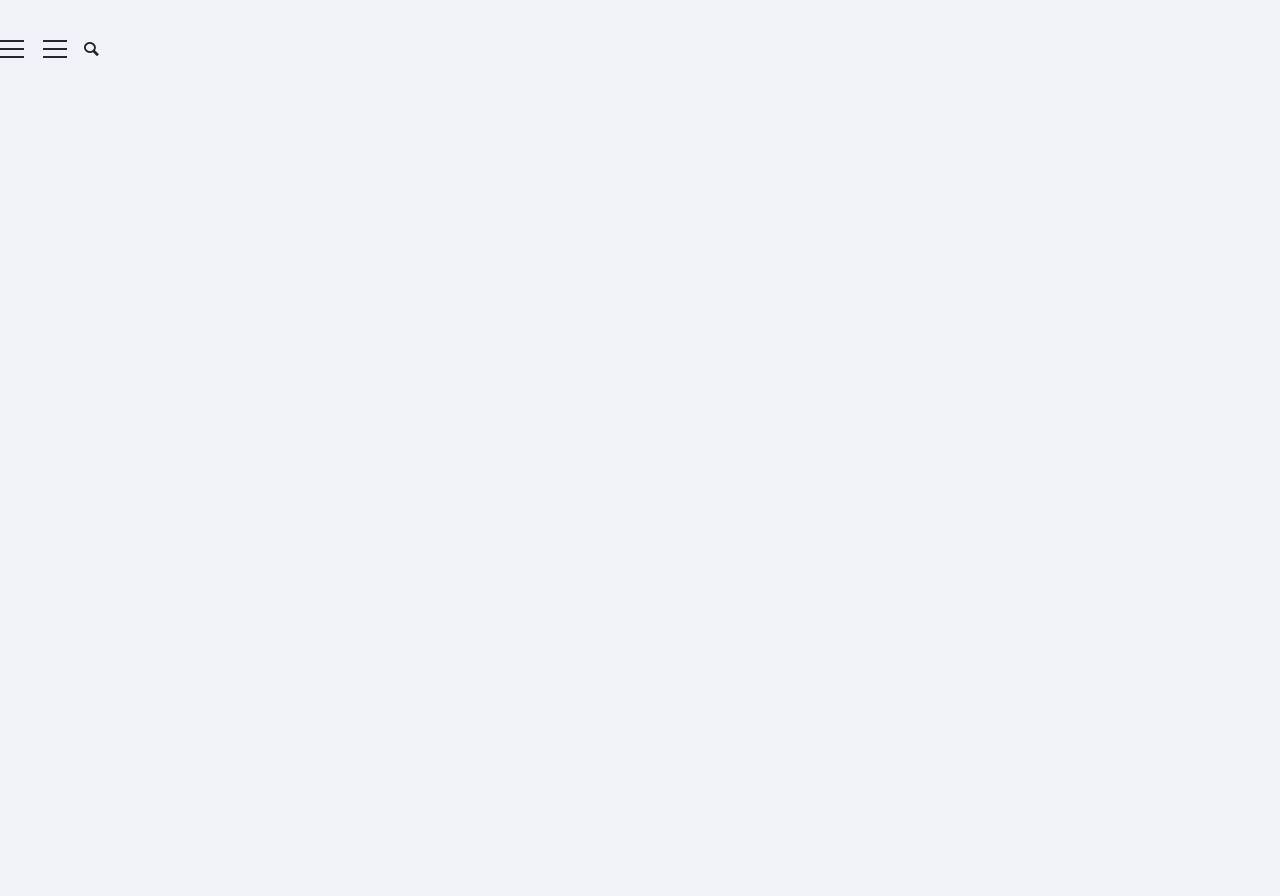Please identify the bounding box coordinates of the clickable region that I should interact with to perform the following instruction: "Click on the hamburger menu". The coordinates should be expressed as four float numbers between 0 and 1, i.e., [left, top, right, bottom].

[0.0, 0.0, 0.019, 0.112]